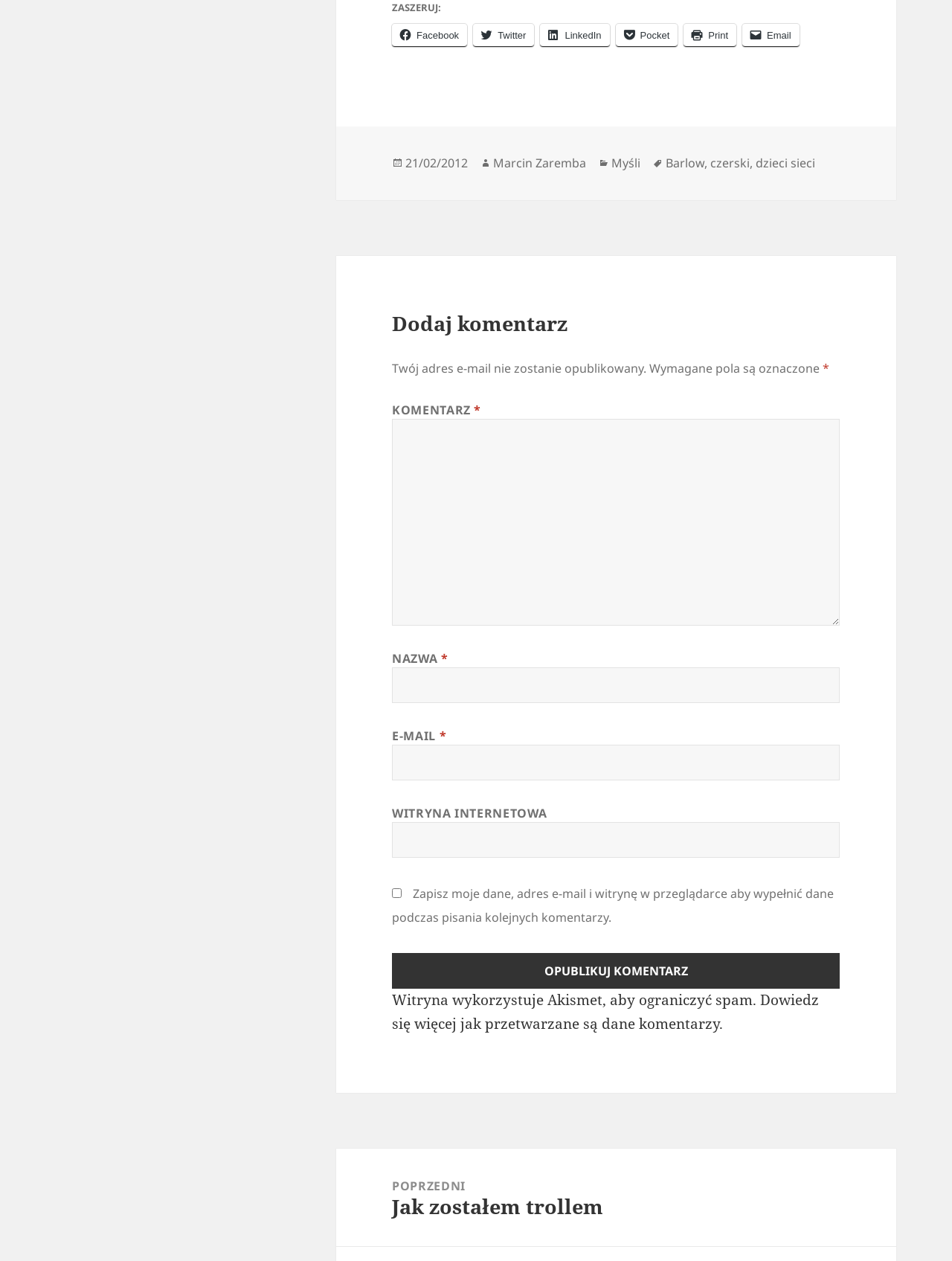Find the bounding box coordinates for the HTML element described as: "parent_node: KOMENTARZ * name="comment"". The coordinates should consist of four float values between 0 and 1, i.e., [left, top, right, bottom].

[0.412, 0.332, 0.882, 0.496]